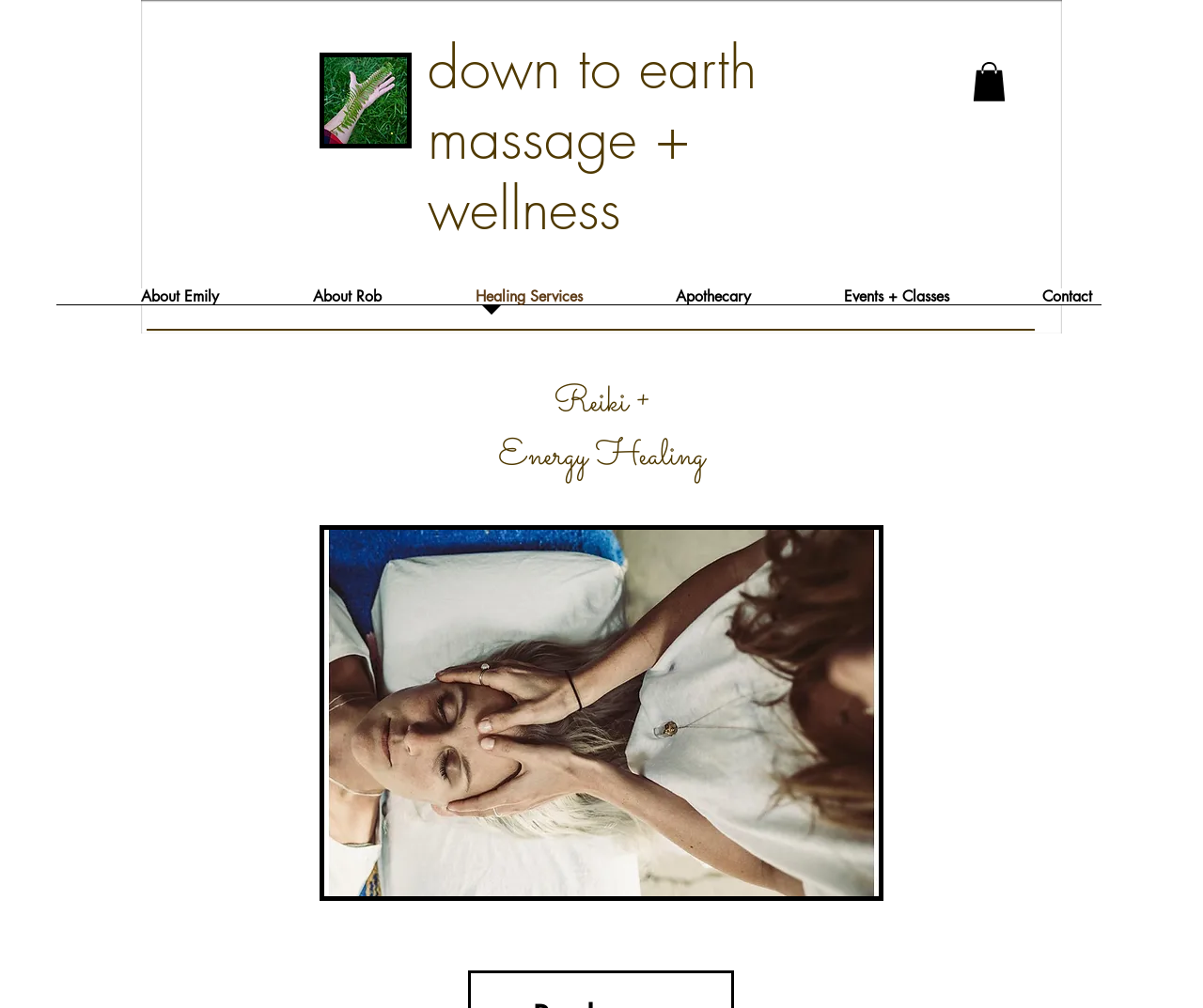Answer briefly with one word or phrase:
What is the purpose of the button on the top right?

Unknown